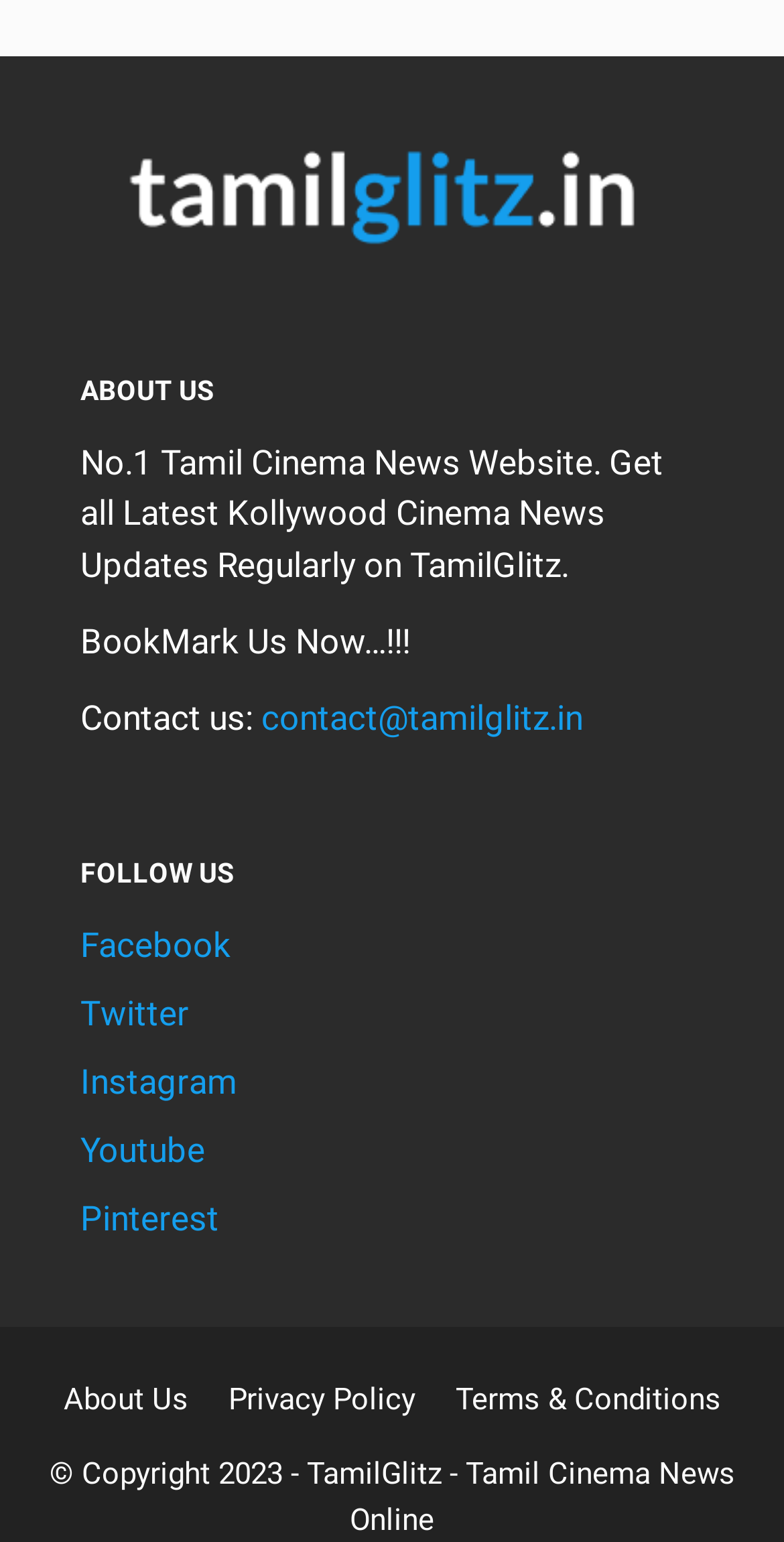Refer to the image and provide an in-depth answer to the question:
What social media platforms can users follow the website on?

The social media platforms can be determined by looking at the link elements under the 'FOLLOW US' heading, which include links to Facebook, Twitter, Instagram, Youtube, and Pinterest.